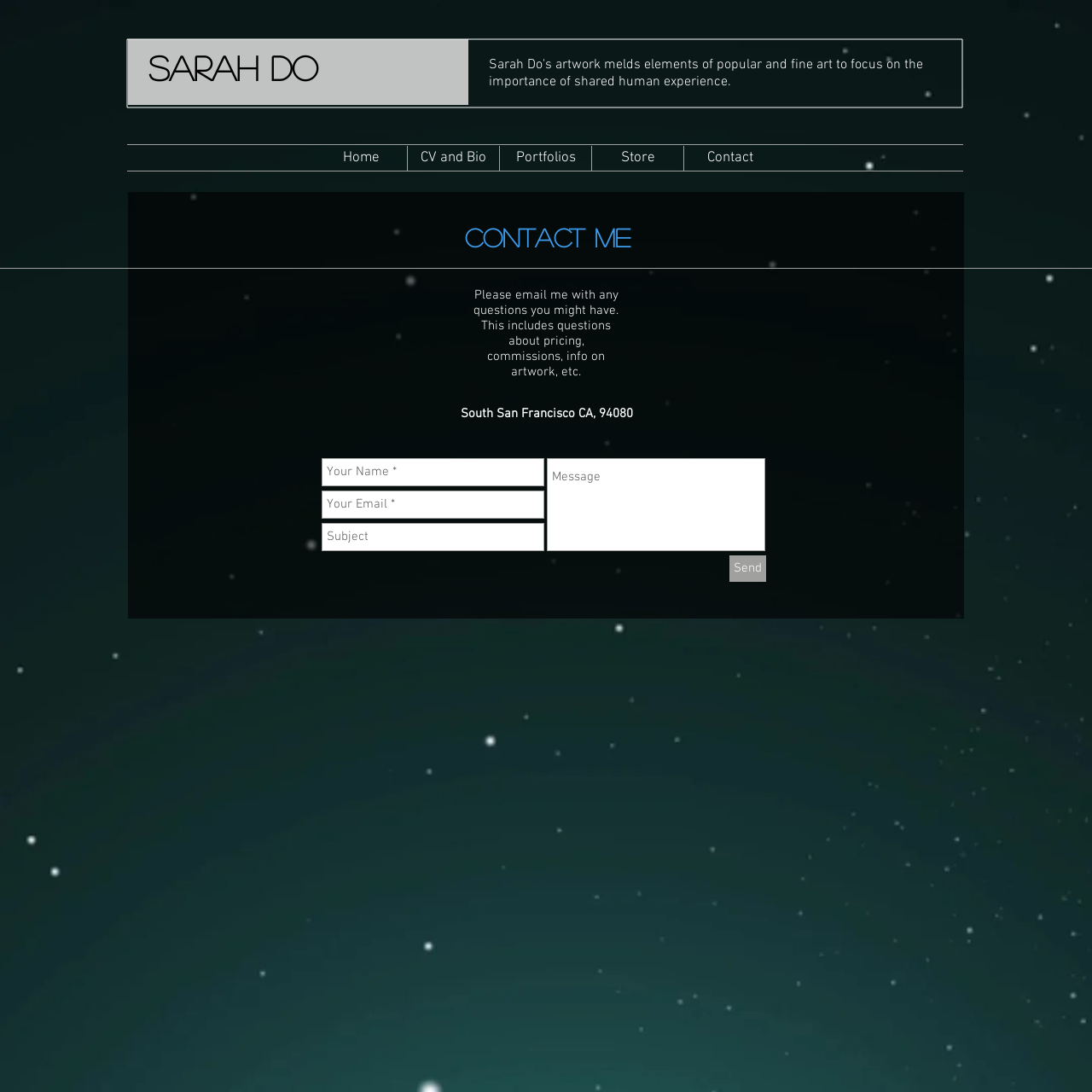Please provide the bounding box coordinates in the format (top-left x, top-left y, bottom-right x, bottom-right y). Remember, all values are floating point numbers between 0 and 1. What is the bounding box coordinate of the region described as: SARAH DO

[0.136, 0.046, 0.291, 0.077]